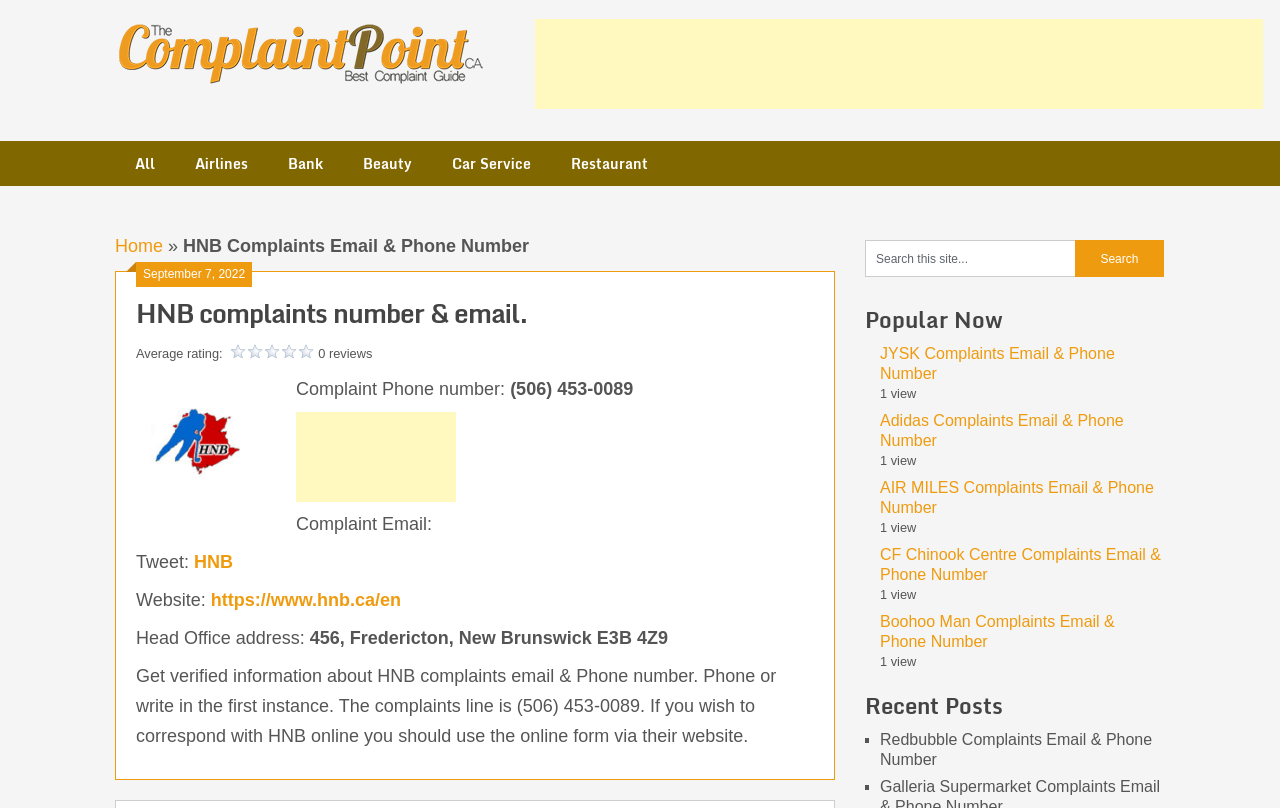Using the description: "Car Service", identify the bounding box of the corresponding UI element in the screenshot.

[0.338, 0.175, 0.43, 0.23]